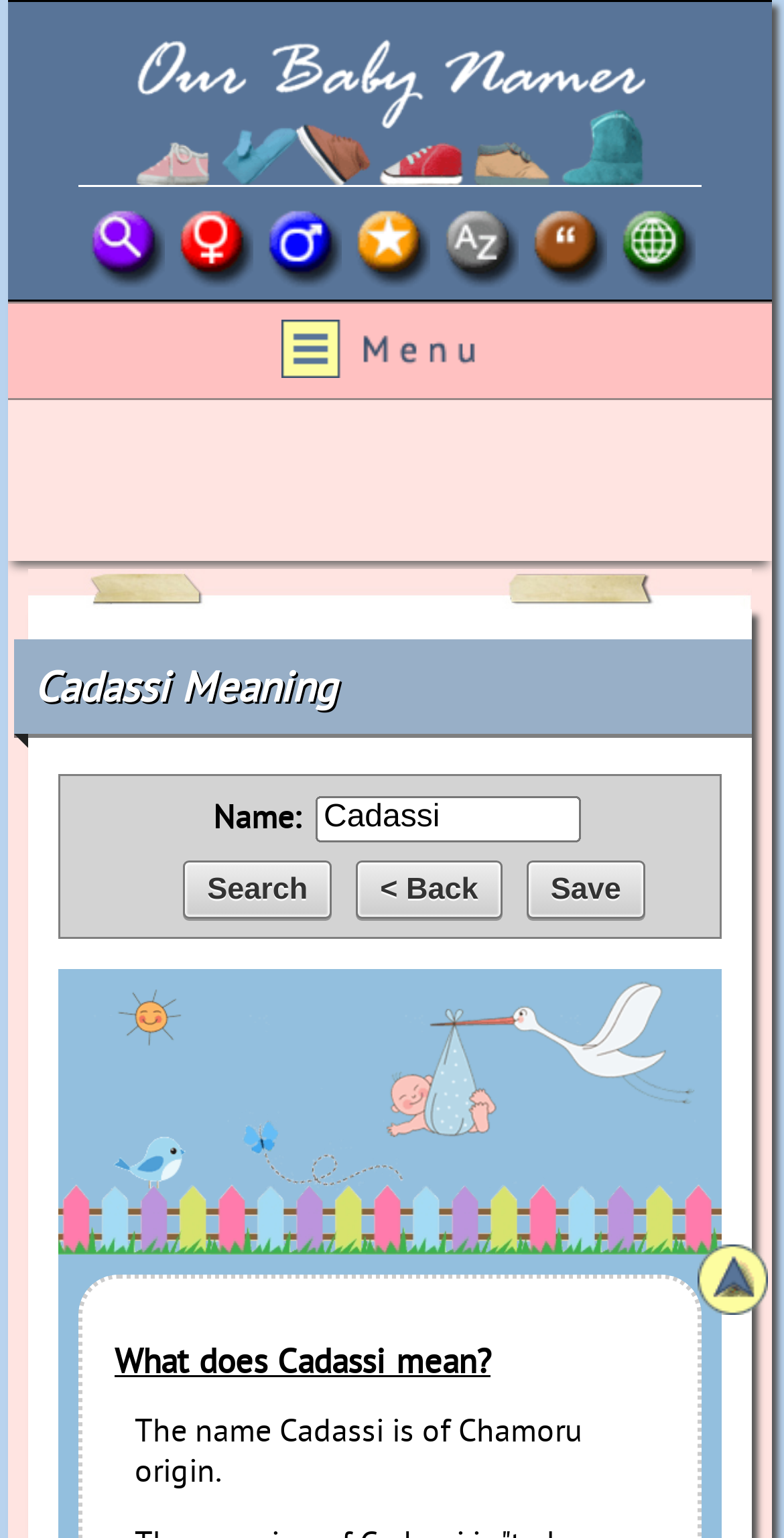Please determine the bounding box coordinates of the section I need to click to accomplish this instruction: "Search for a name".

[0.403, 0.518, 0.741, 0.548]